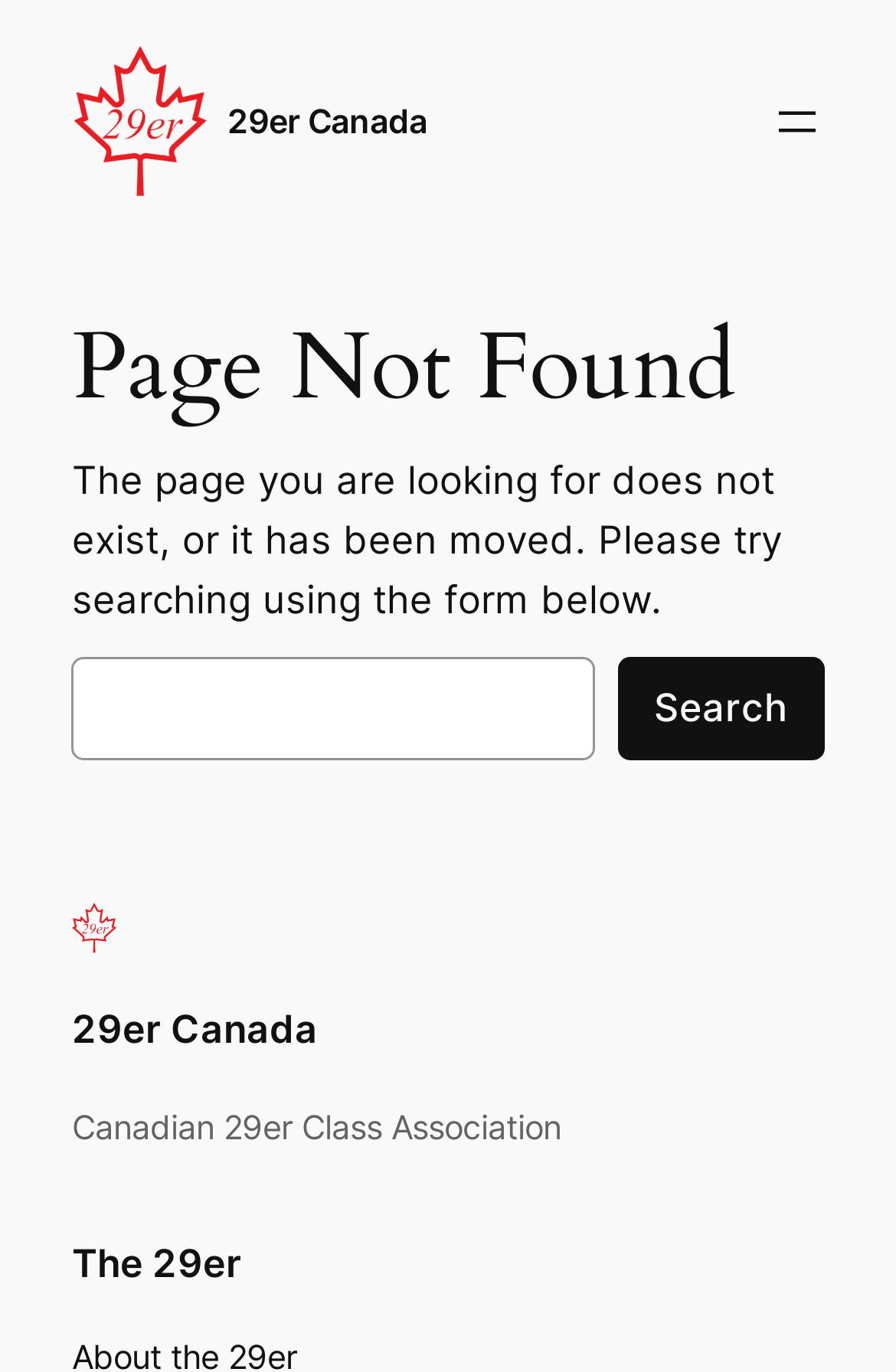What is the purpose of the search box?
Provide a fully detailed and comprehensive answer to the question.

The search box is located in the middle of the webpage, and it has a label that says 'Search'. This suggests that the purpose of the search box is to allow users to search for content within the website.